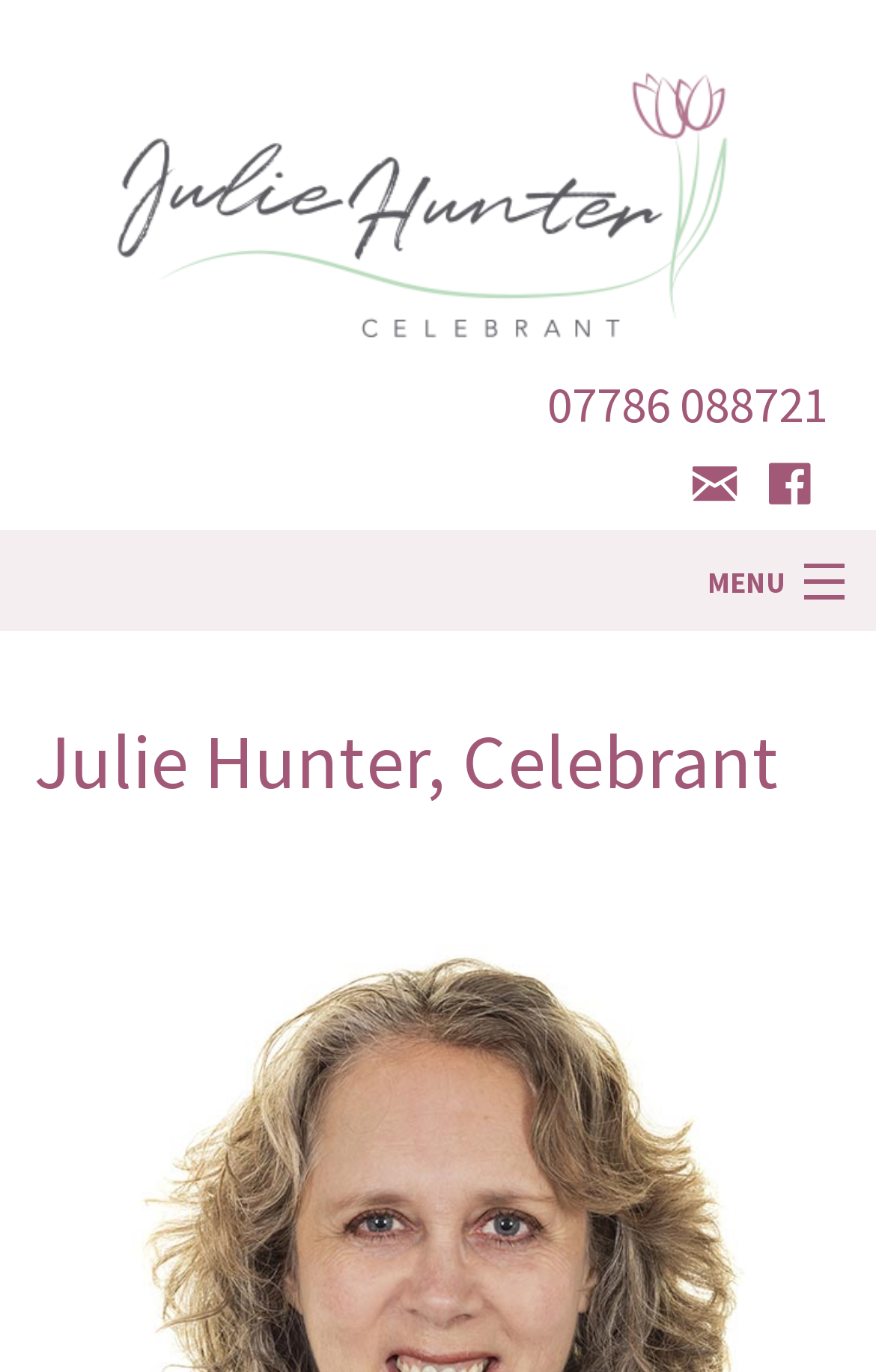Identify the primary heading of the webpage and provide its text.

Julie Hunter, Celebrant